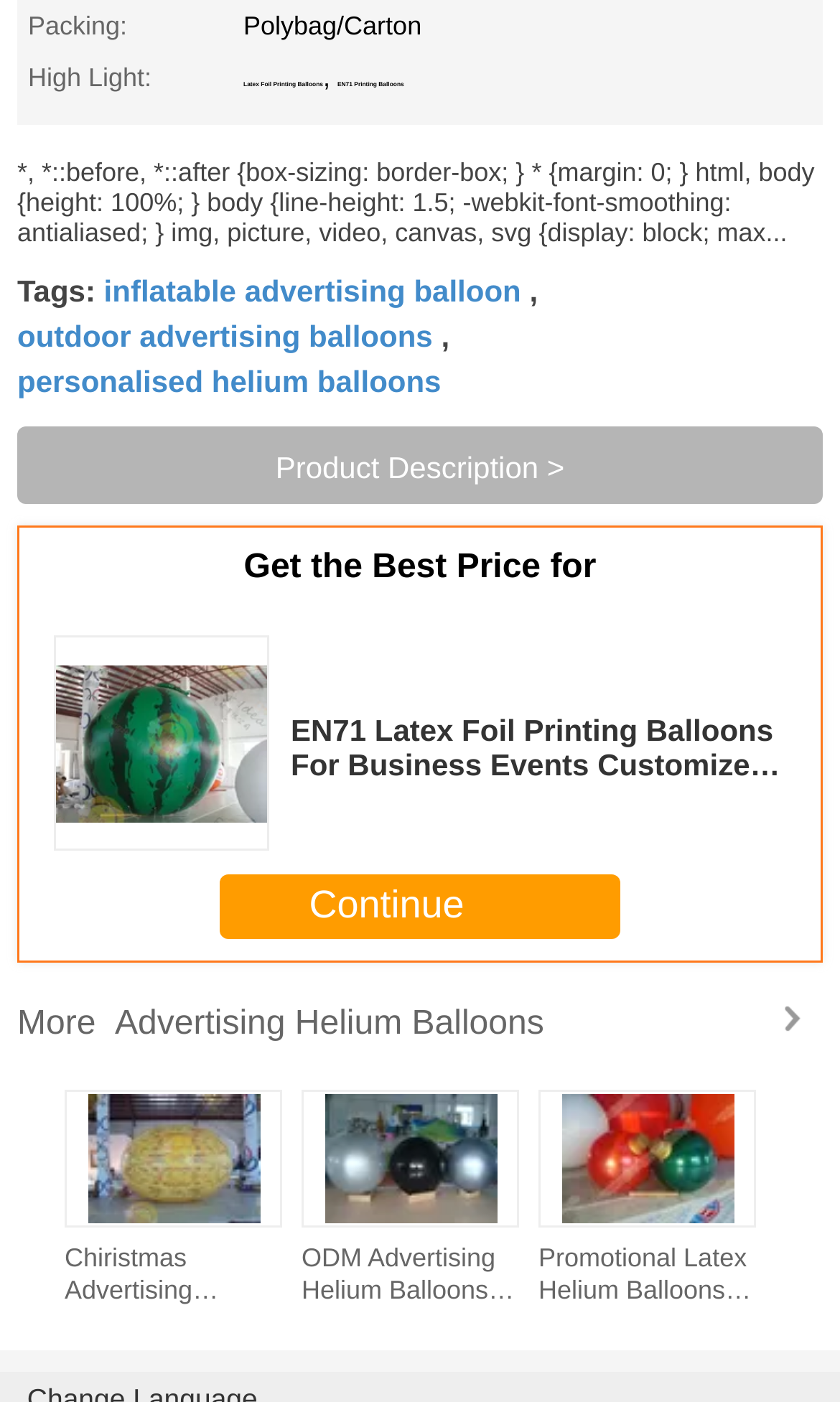Find the bounding box coordinates of the clickable element required to execute the following instruction: "Explore 'More Advertising Helium Balloons'". Provide the coordinates as four float numbers between 0 and 1, i.e., [left, top, right, bottom].

[0.021, 0.694, 0.979, 0.752]